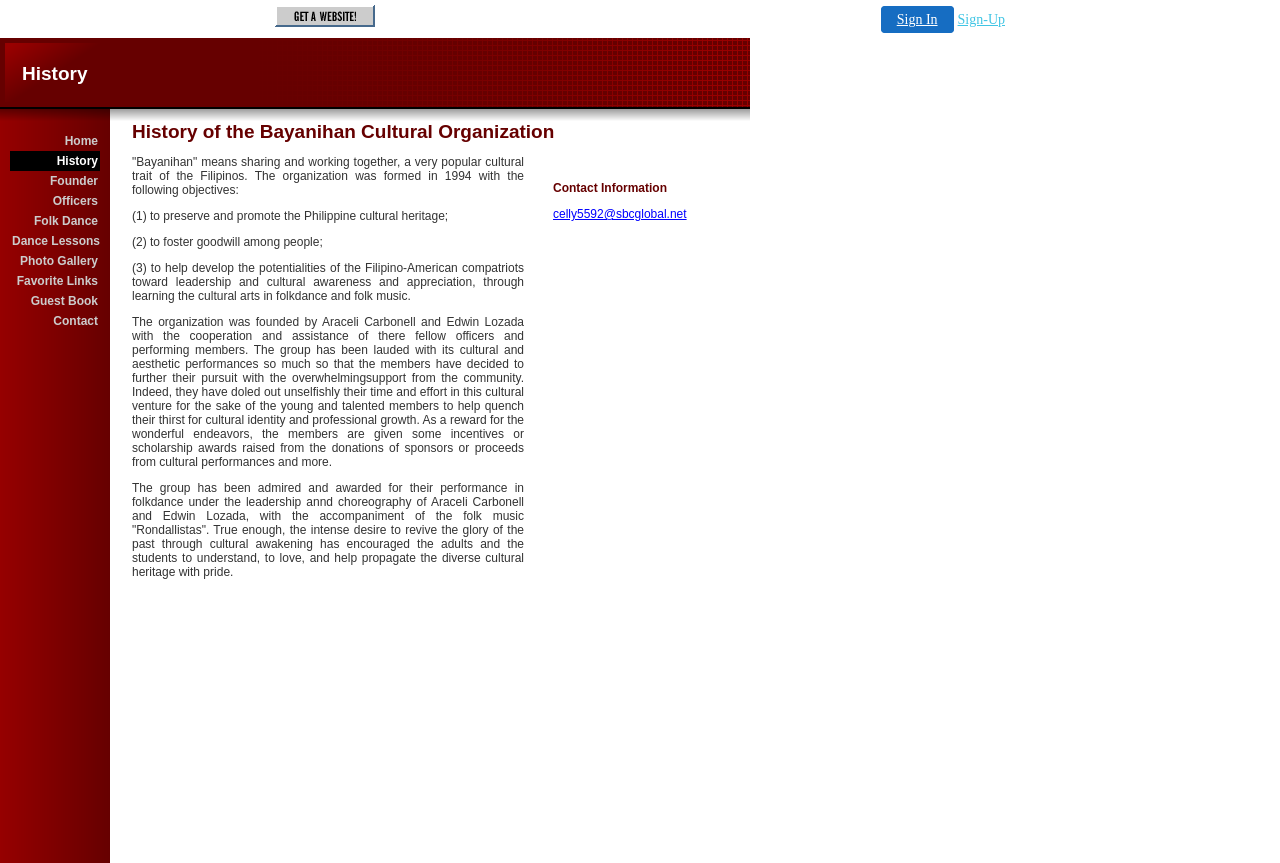Based on the image, provide a detailed and complete answer to the question: 
What is the purpose of the organization?

The purpose of the organization is mentioned in the text on the webpage, which states that one of the objectives of the organization is to preserve and promote the Philippine cultural heritage, among other objectives.